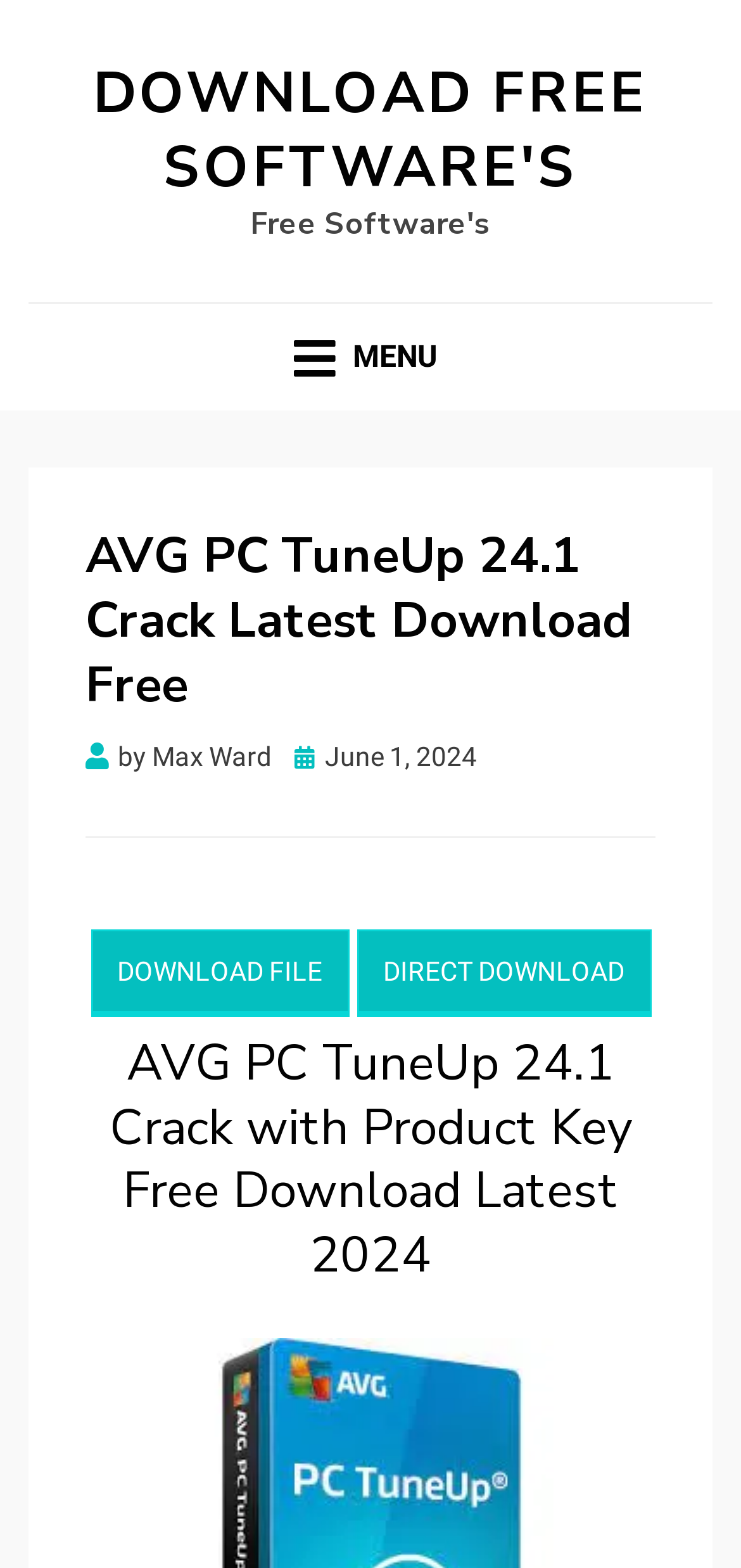Please locate and retrieve the main header text of the webpage.

AVG PC TuneUp 24.1 Crack Latest Download Free